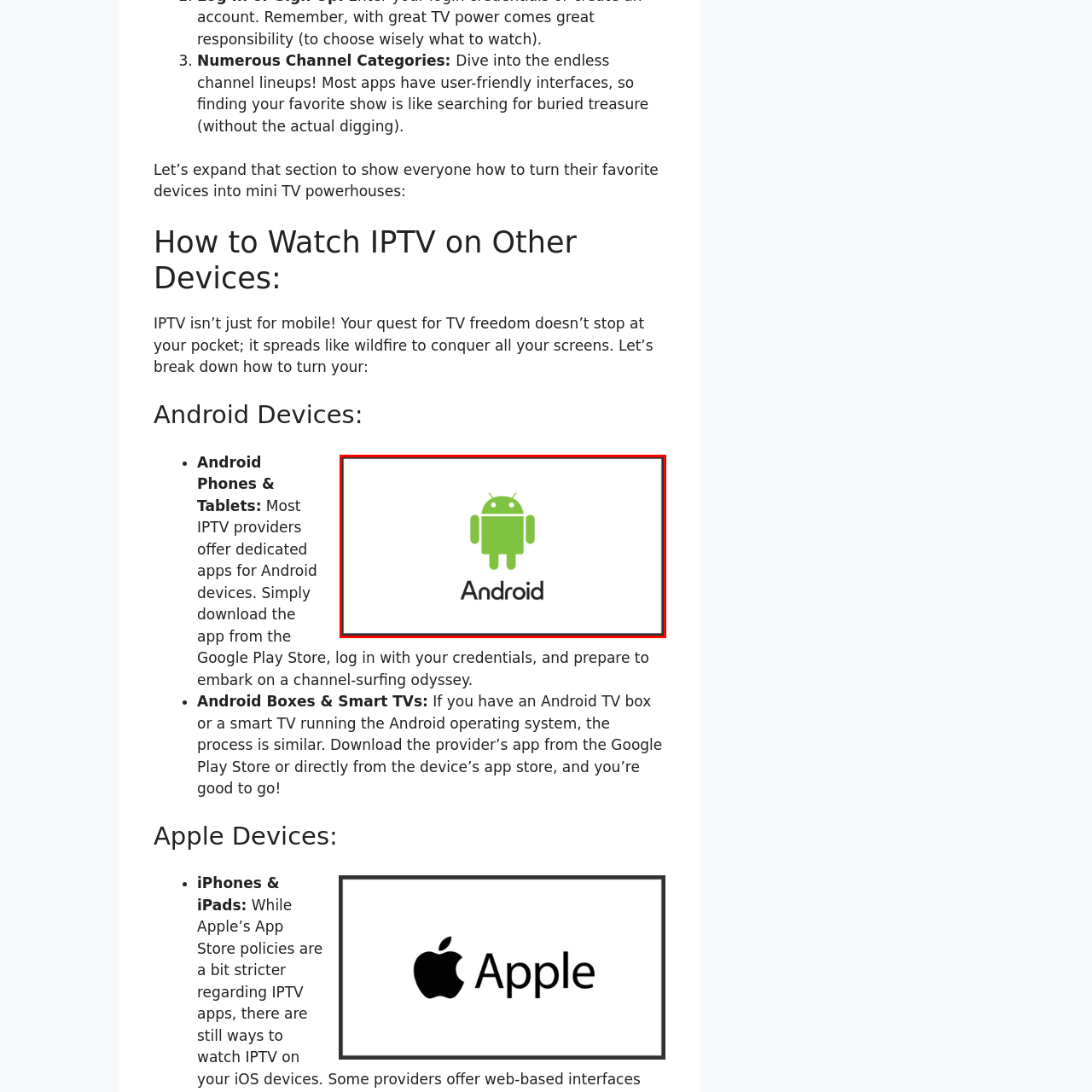Generate a detailed description of the image highlighted within the red border.

The image features the iconic Android logo, a stylized green robot figure, which symbolizes the Android operating system. Below the robot, the word "Android" is displayed in a clean, modern font, reinforcing its brand identity. This logo is commonly associated with applications and services compatible with Android devices, including smartphones, tablets, and smart TVs. The context surrounding the logo pertains to guidance on using IPTV services on Android platforms, showcasing the high compatibility of IPTV apps with various Android devices.